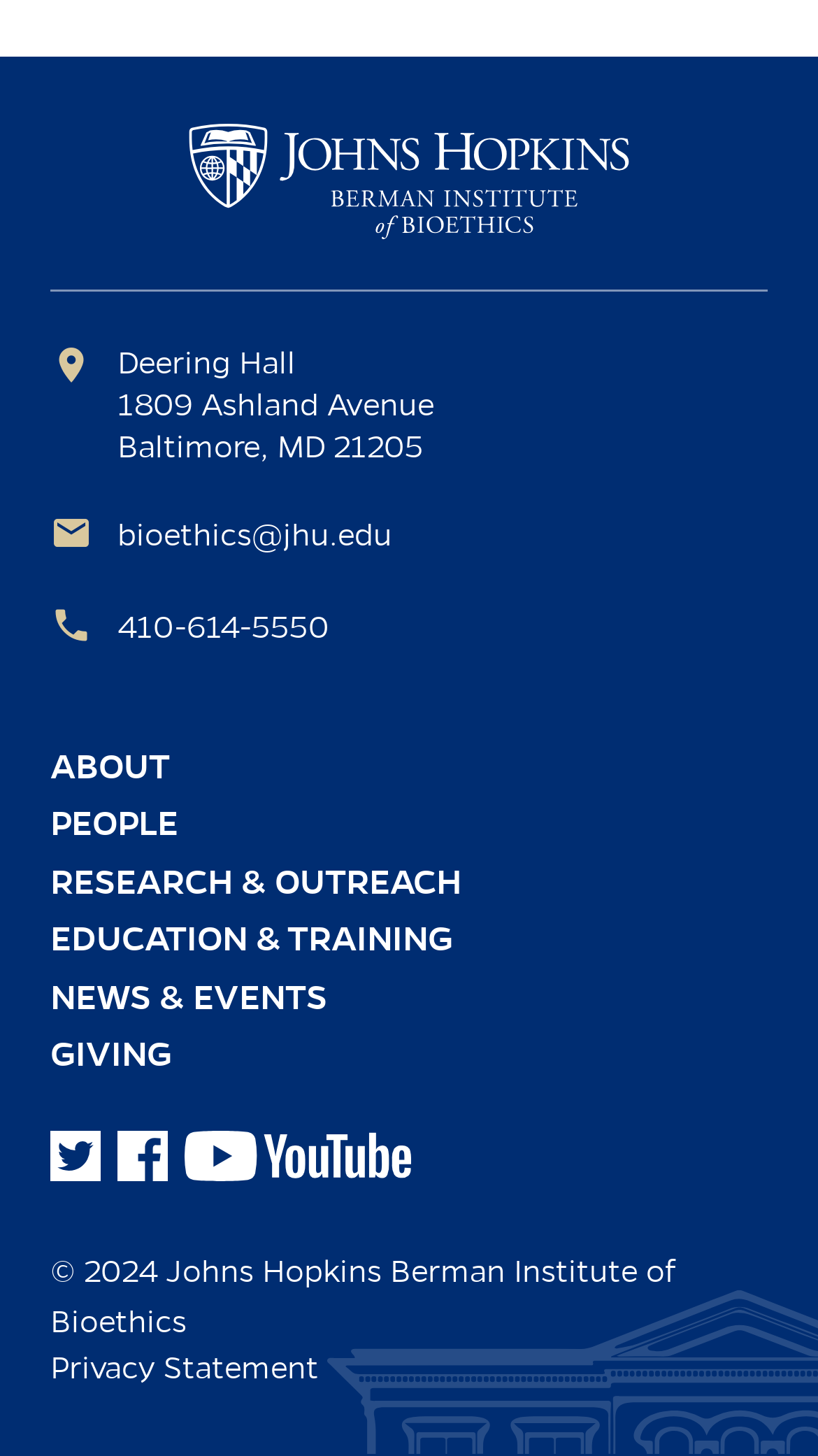Please give a succinct answer to the question in one word or phrase:
How many social media platforms can you follow the institute on?

3